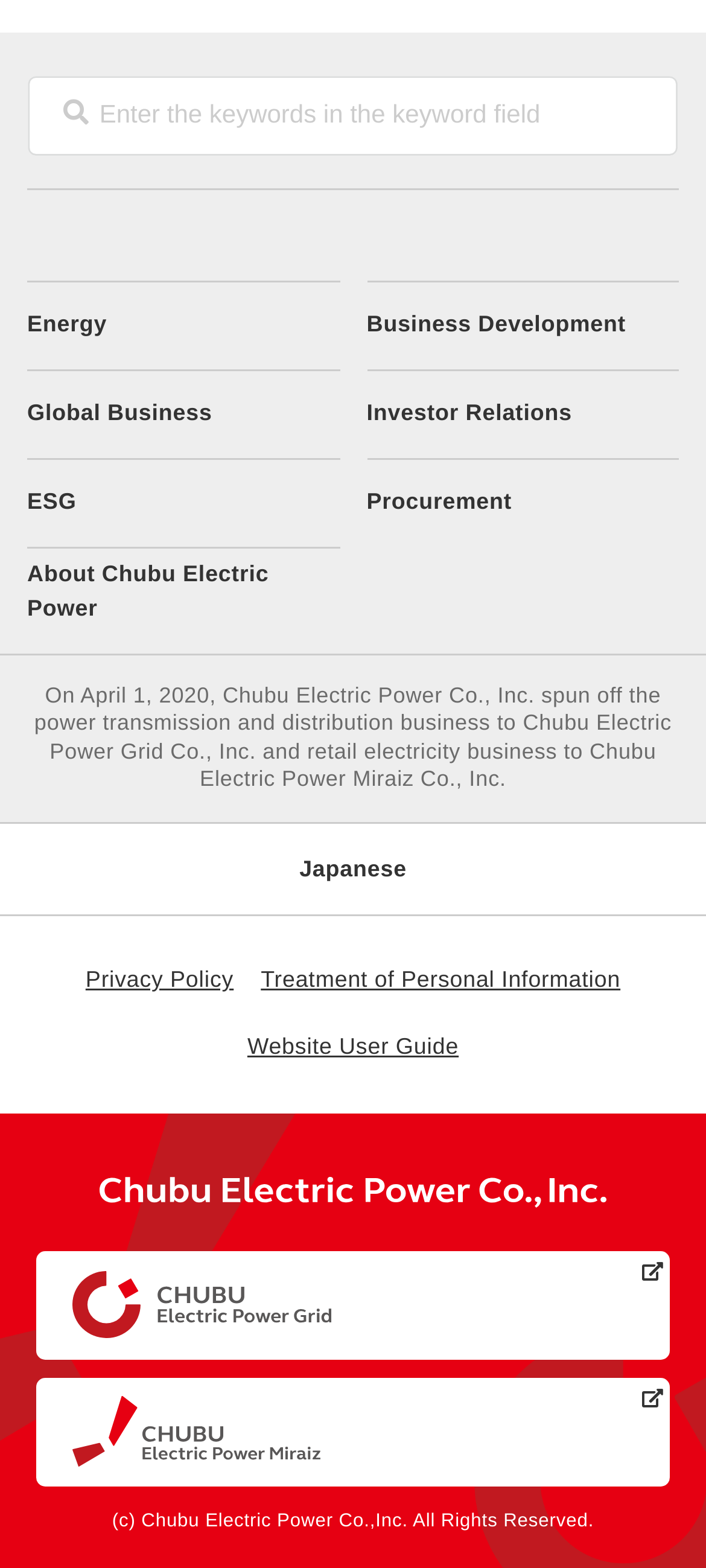Please give a short response to the question using one word or a phrase:
What is the business that was spun off on April 1, 2020?

Power transmission and distribution